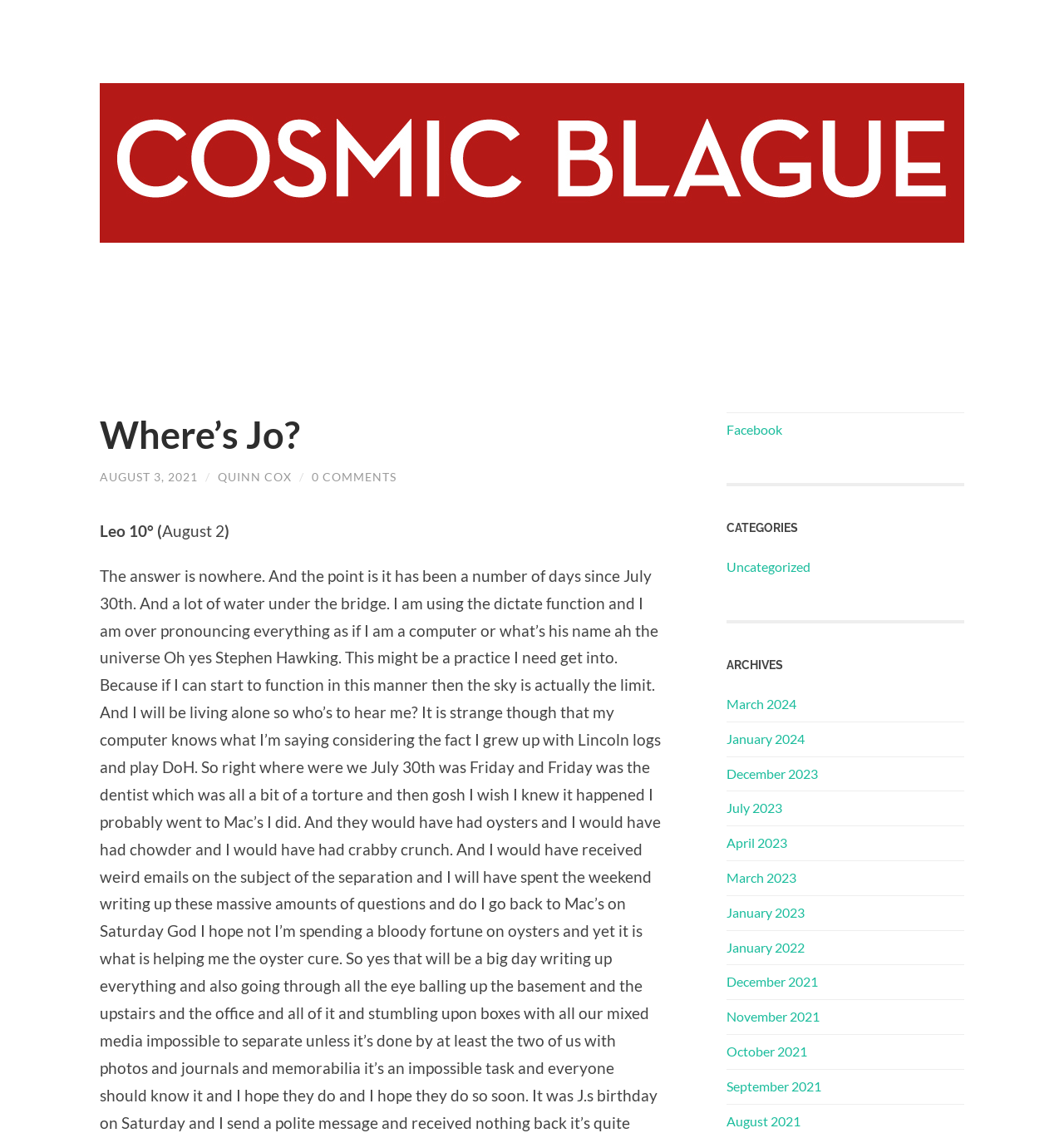Please specify the bounding box coordinates of the element that should be clicked to execute the given instruction: 'check Facebook link'. Ensure the coordinates are four float numbers between 0 and 1, expressed as [left, top, right, bottom].

[0.683, 0.372, 0.735, 0.386]